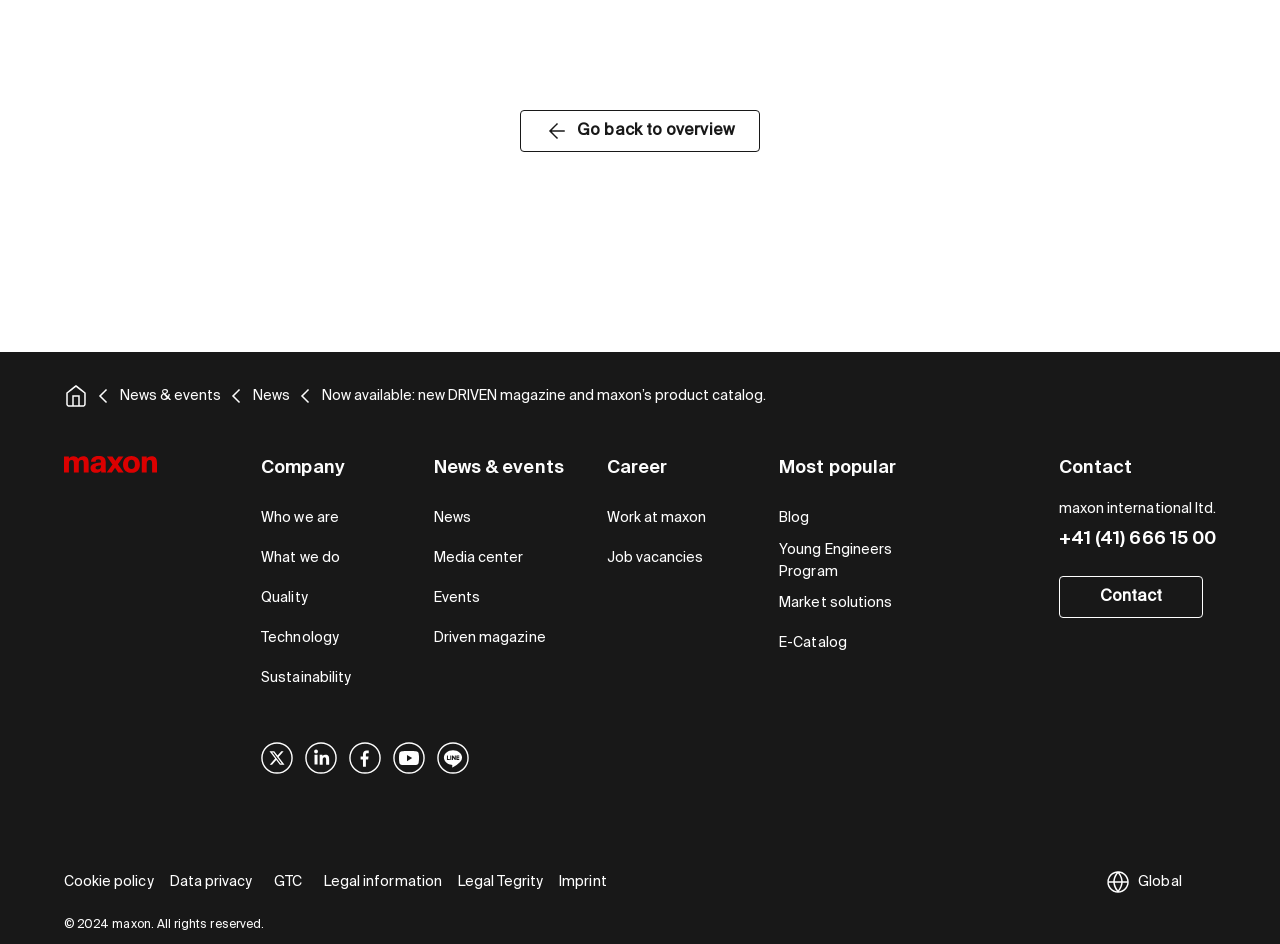Determine the bounding box coordinates of the area to click in order to meet this instruction: "Go back to overview".

[0.406, 0.116, 0.594, 0.161]